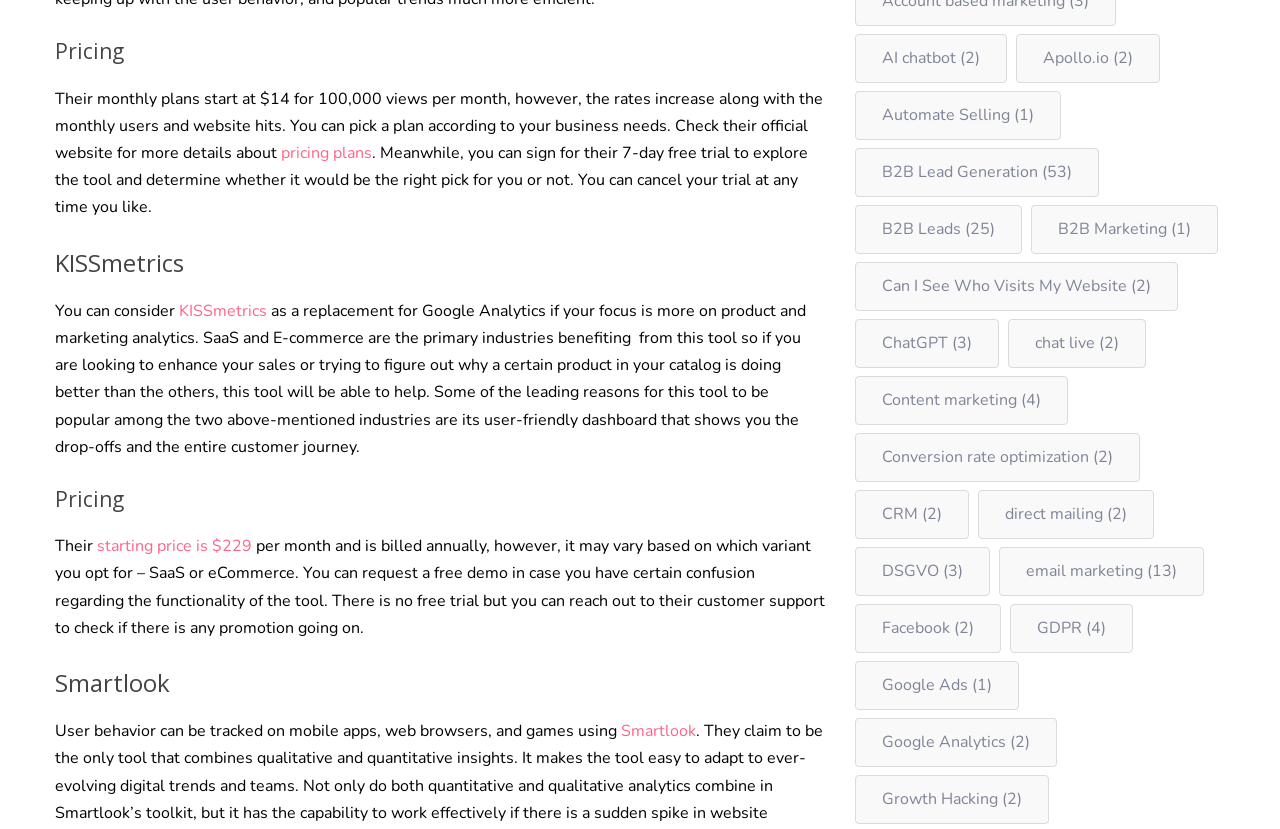Please predict the bounding box coordinates of the element's region where a click is necessary to complete the following instruction: "Learn about Smartlook". The coordinates should be represented by four float numbers between 0 and 1, i.e., [left, top, right, bottom].

[0.485, 0.869, 0.544, 0.895]